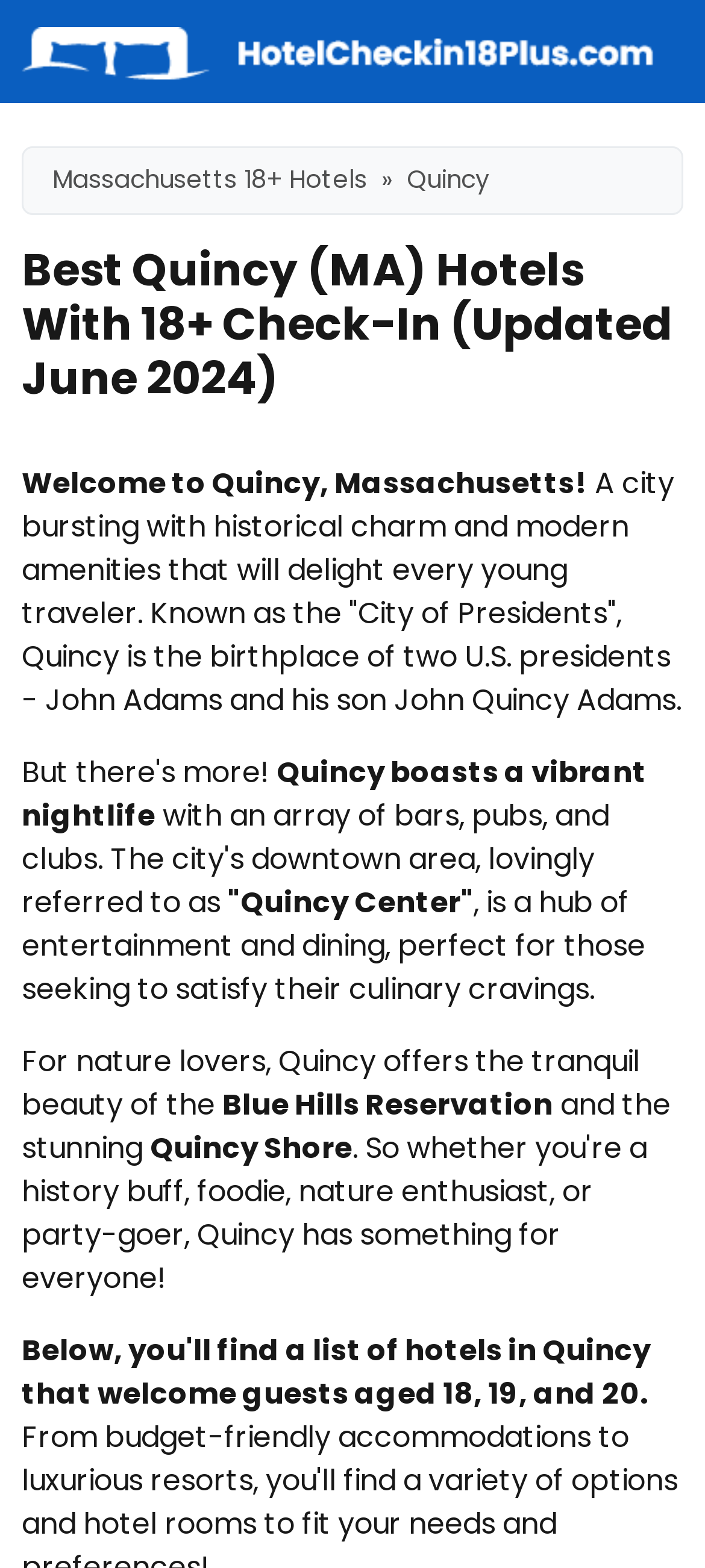What is the name of the shore mentioned in the webpage?
Please describe in detail the information shown in the image to answer the question.

I found this answer by reading the static text that says 'and the stunning Quincy Shore'.